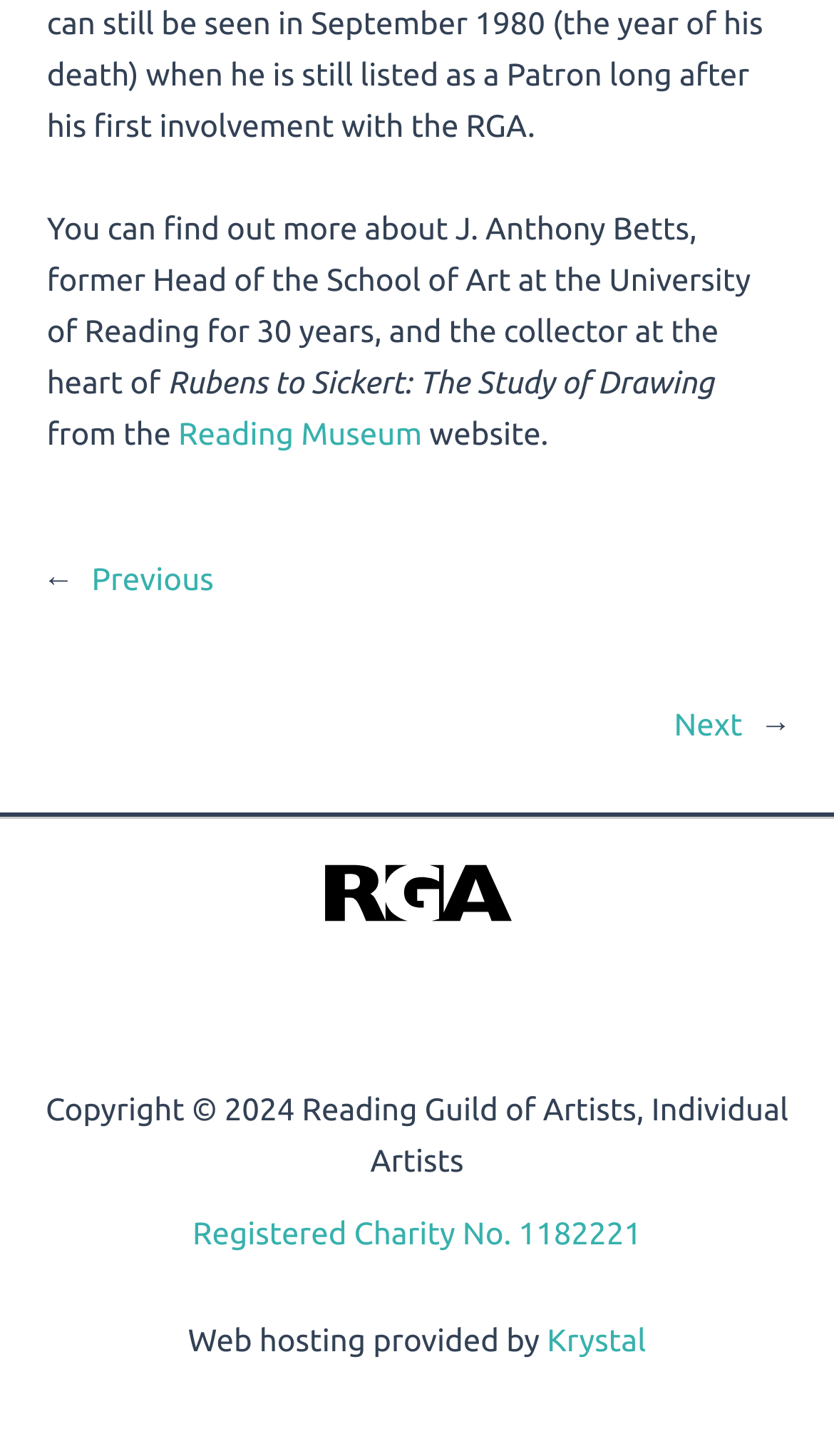Locate the bounding box of the UI element described in the following text: "Yoga with Elle".

None